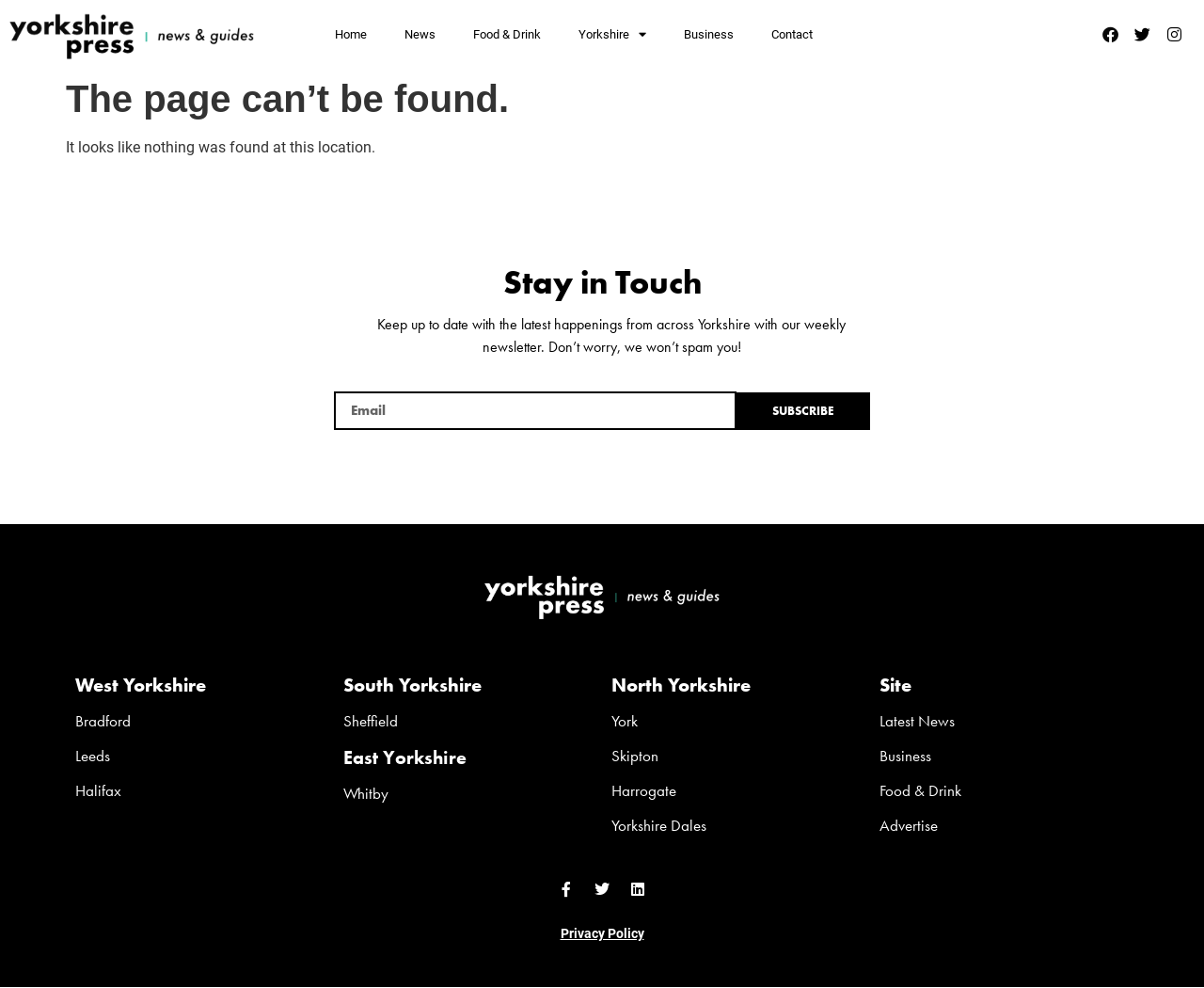Locate the bounding box coordinates of the segment that needs to be clicked to meet this instruction: "Follow on Facebook".

[0.909, 0.019, 0.936, 0.051]